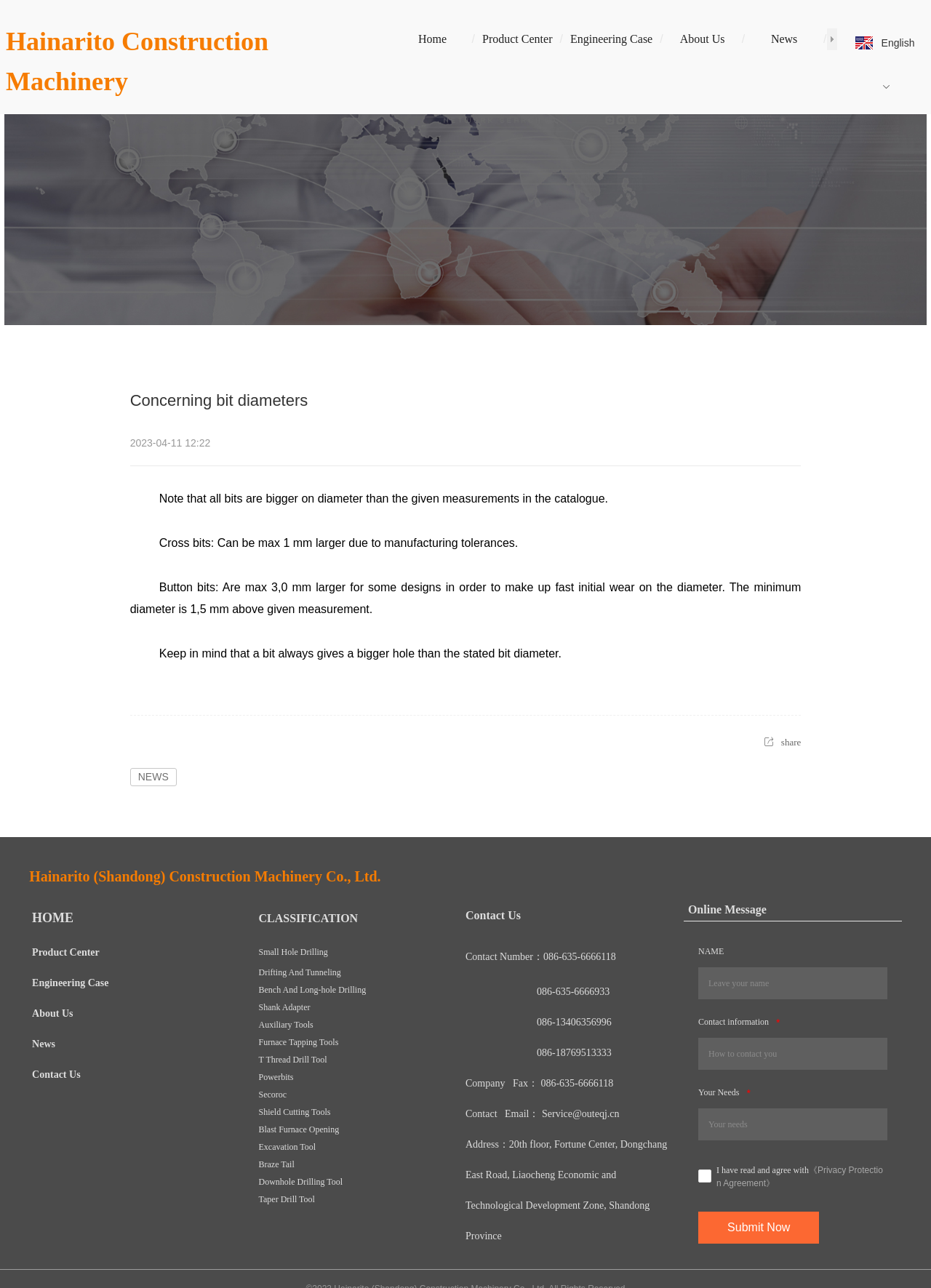Find the bounding box coordinates of the clickable area required to complete the following action: "Click on the 'Product Center' link".

[0.518, 0.009, 0.593, 0.051]